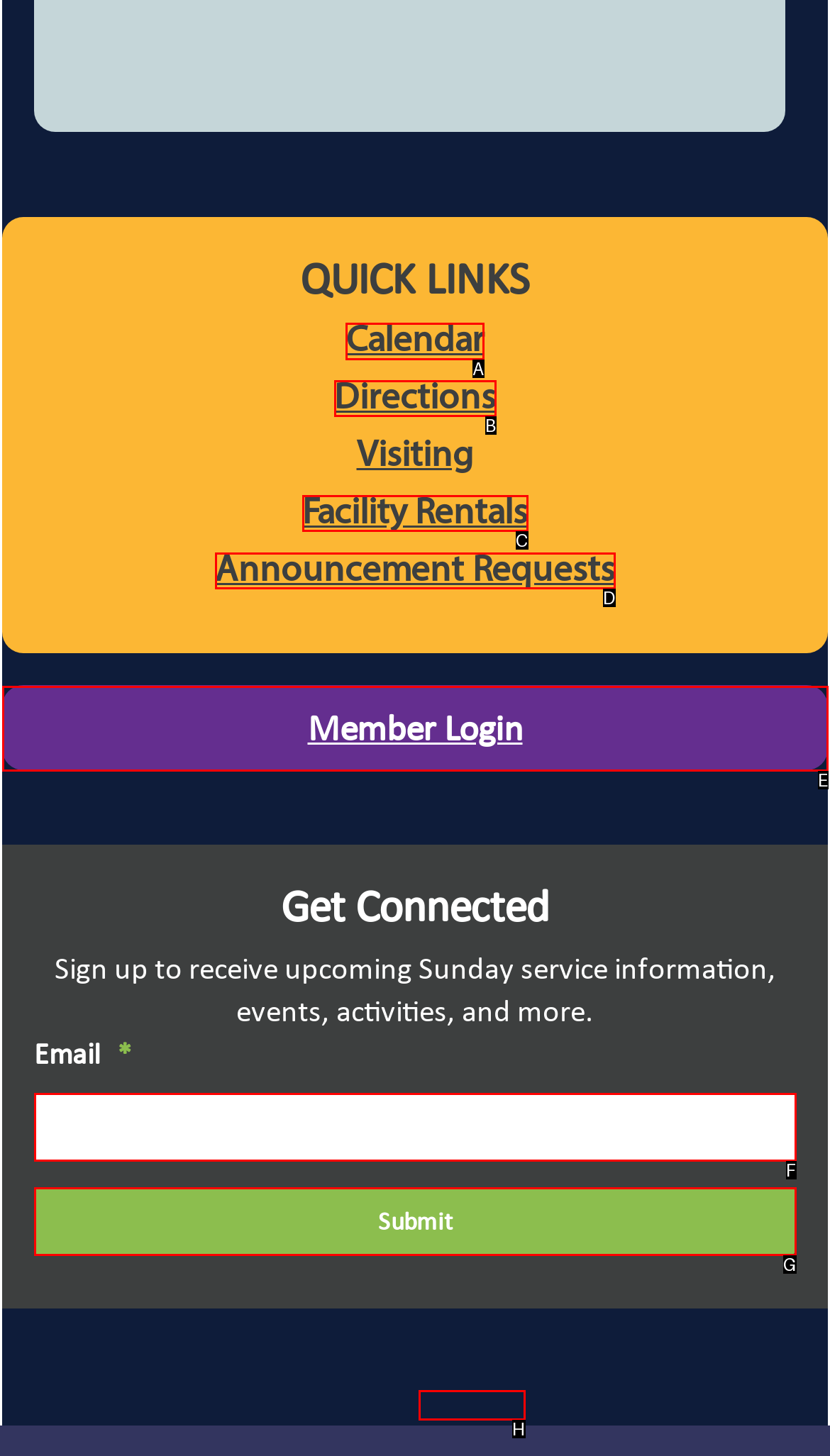Select the letter of the UI element that matches this task: Click on Calendar
Provide the answer as the letter of the correct choice.

A